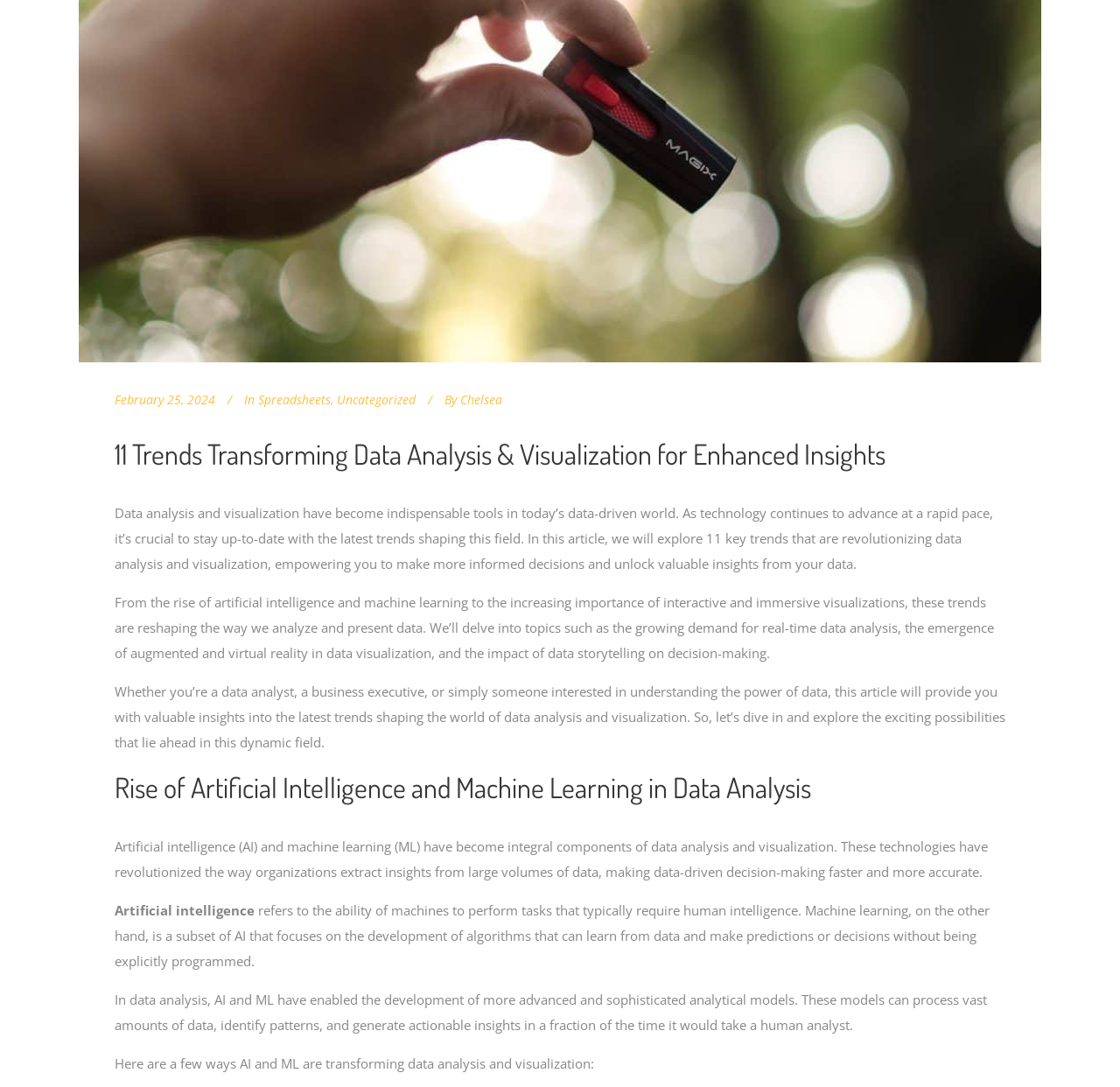Given the description Chelsea, predict the bounding box coordinates of the UI element. Ensure the coordinates are in the format (top-left x, top-left y, bottom-right x, bottom-right y) and all values are between 0 and 1.

[0.411, 0.36, 0.448, 0.375]